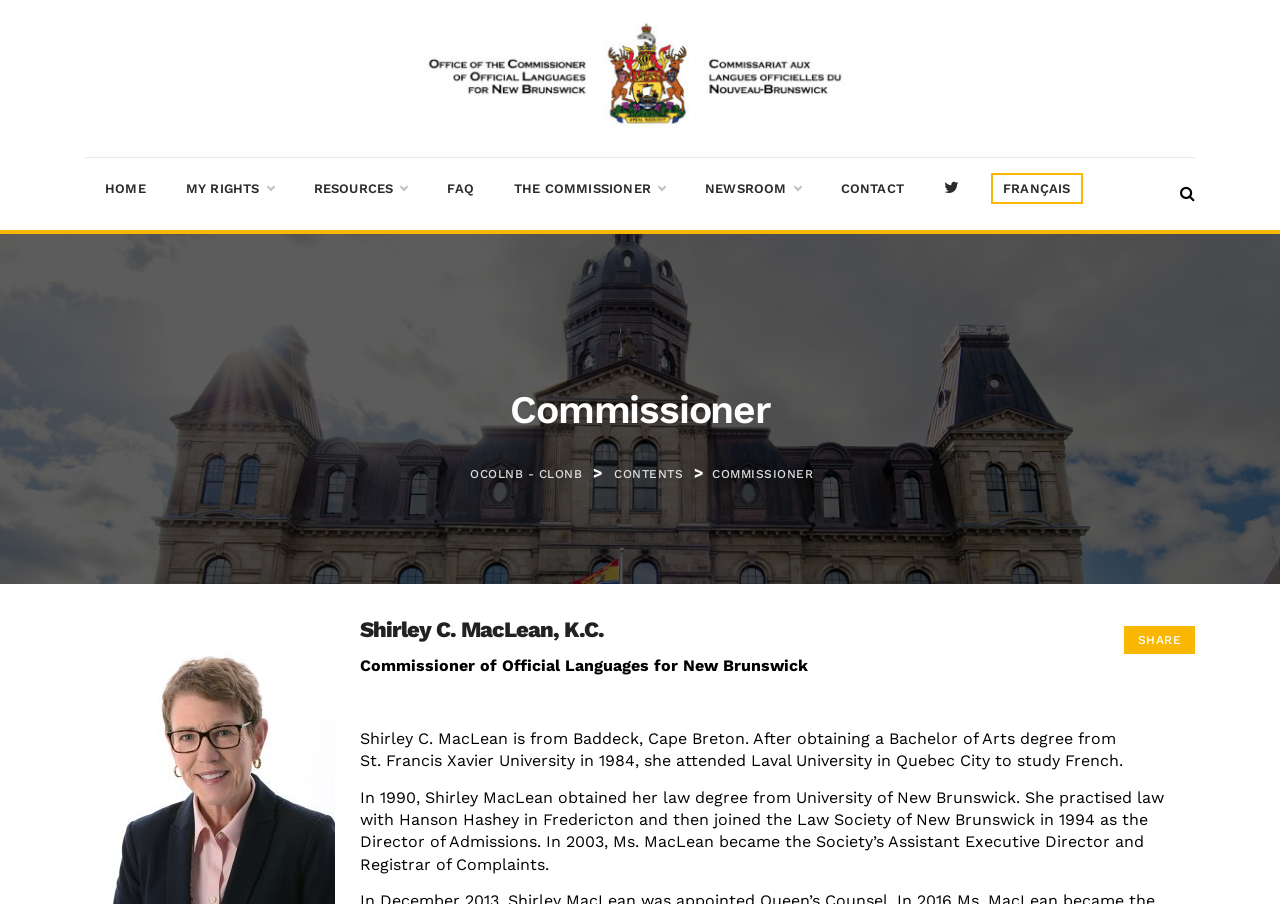Determine the bounding box coordinates of the clickable region to execute the instruction: "contact the commissioner". The coordinates should be four float numbers between 0 and 1, denoted as [left, top, right, bottom].

[0.641, 0.175, 0.722, 0.243]